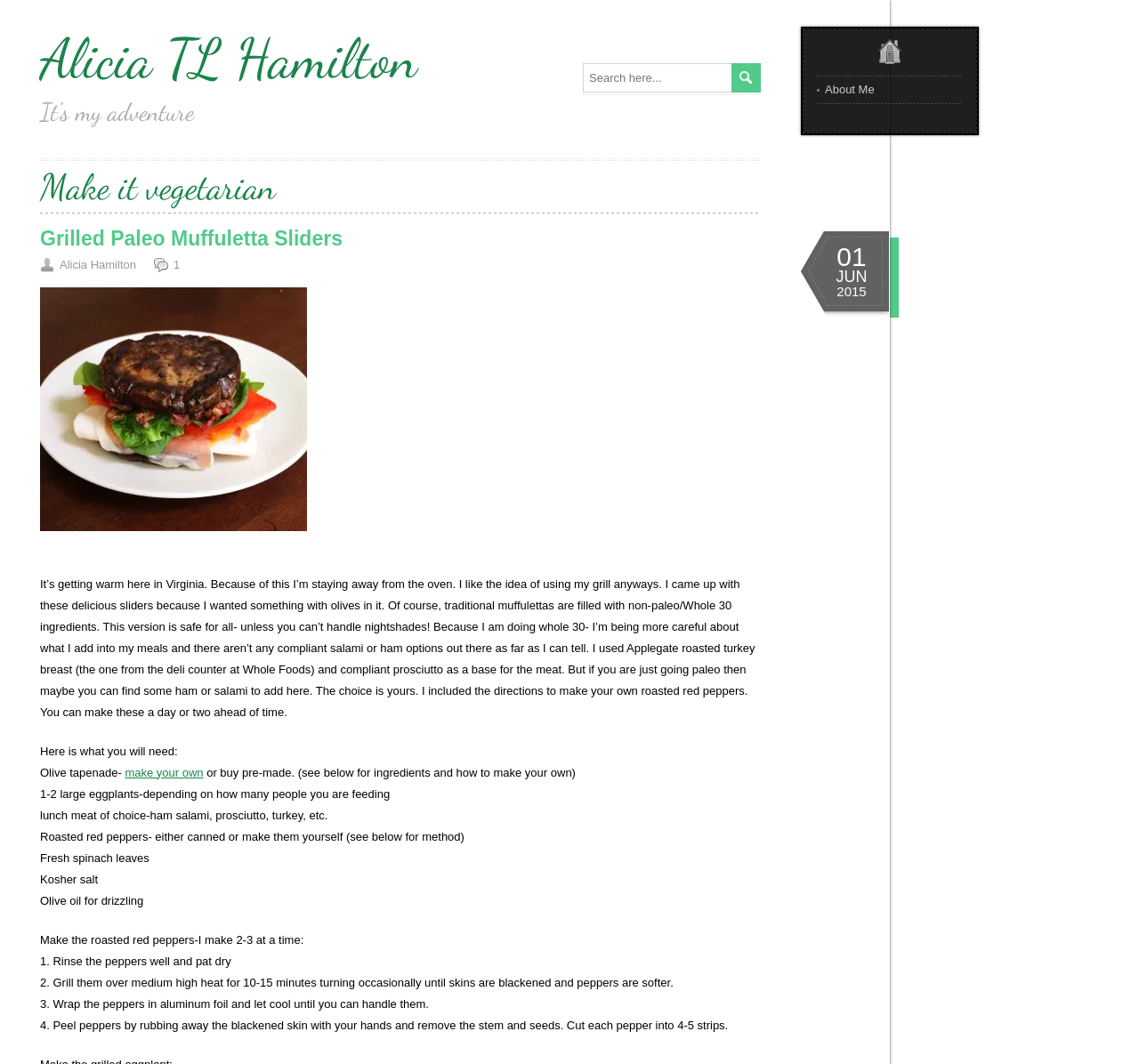Specify the bounding box coordinates of the element's area that should be clicked to execute the given instruction: "Search for a recipe". The coordinates should be four float numbers between 0 and 1, i.e., [left, top, right, bottom].

[0.512, 0.059, 0.668, 0.087]